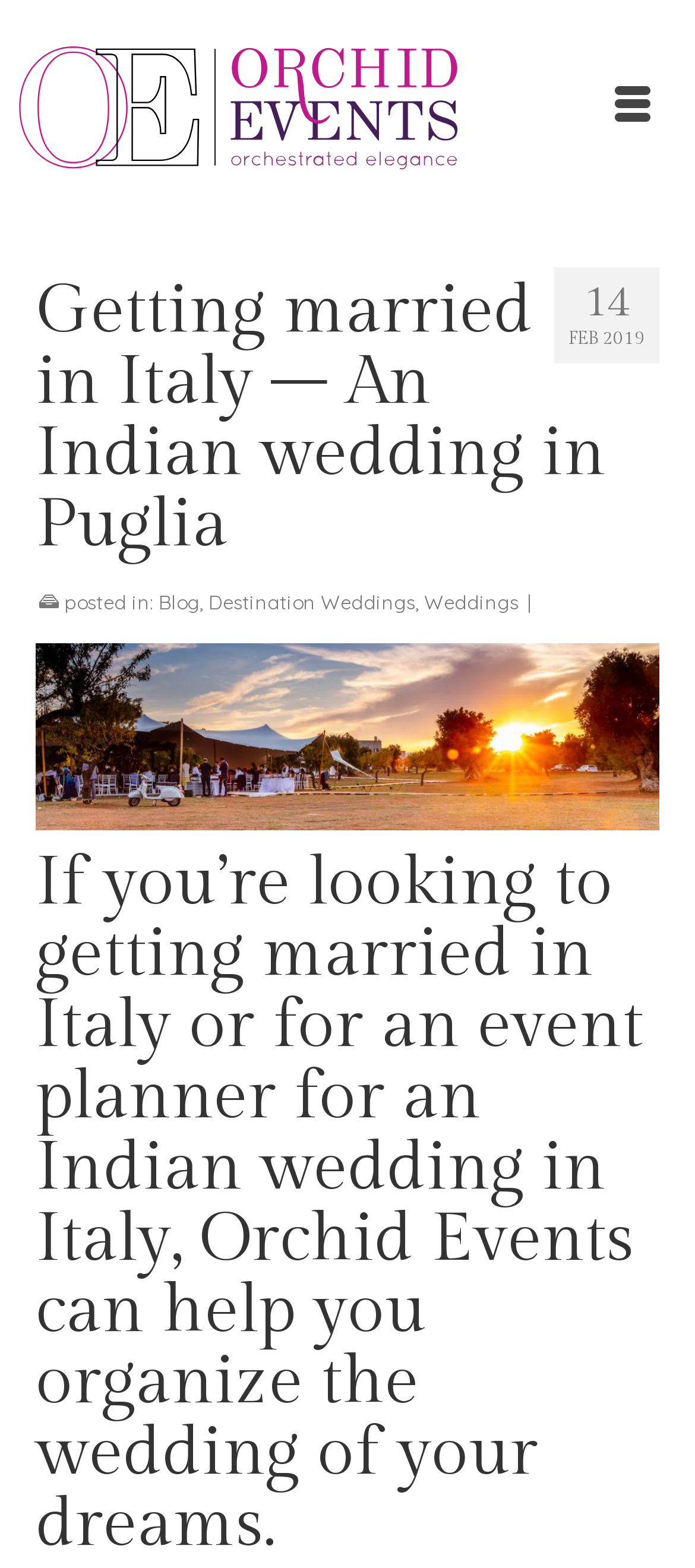Extract the bounding box coordinates for the described element: "Blog". The coordinates should be represented as four float numbers between 0 and 1: [left, top, right, bottom].

[0.228, 0.376, 0.287, 0.392]